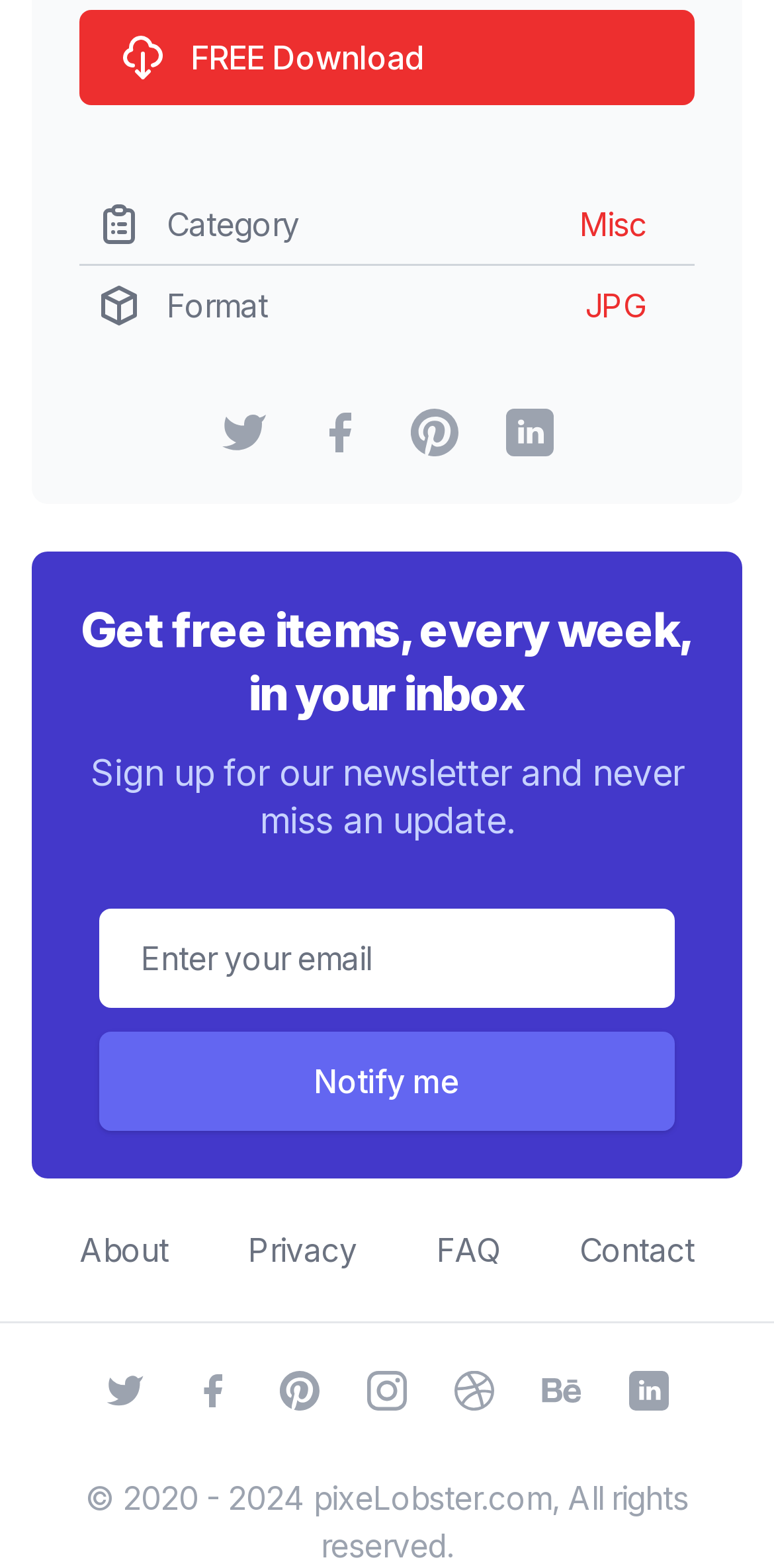What is the copyright year range?
Using the information presented in the image, please offer a detailed response to the question.

I found the copyright year range by looking at the StaticText element with the text '© 2020 - 2024 pixeLobster.com, All rights reserved.'.